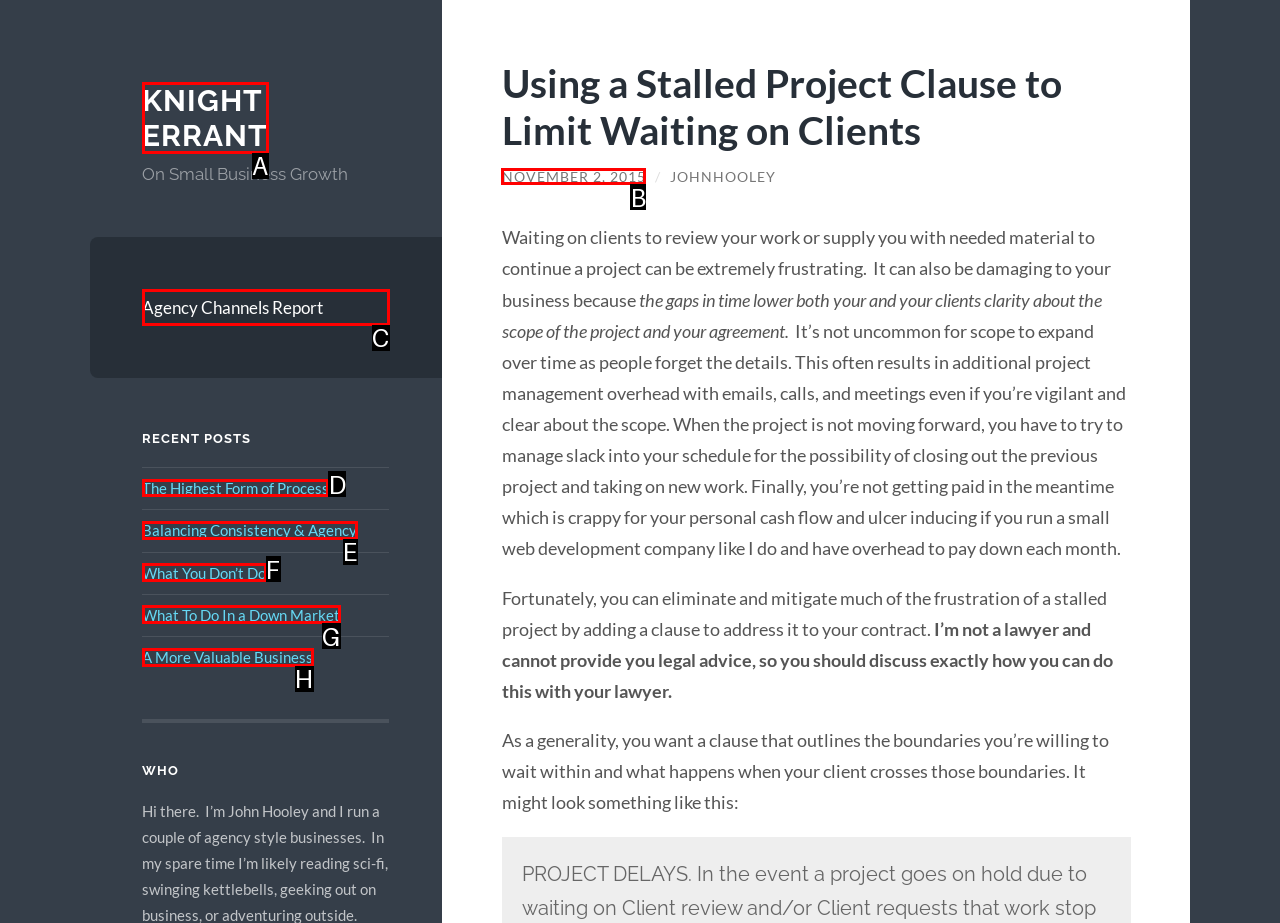Identify the letter of the option to click in order to Explore the recent post 'The Highest Form of Process'. Answer with the letter directly.

D